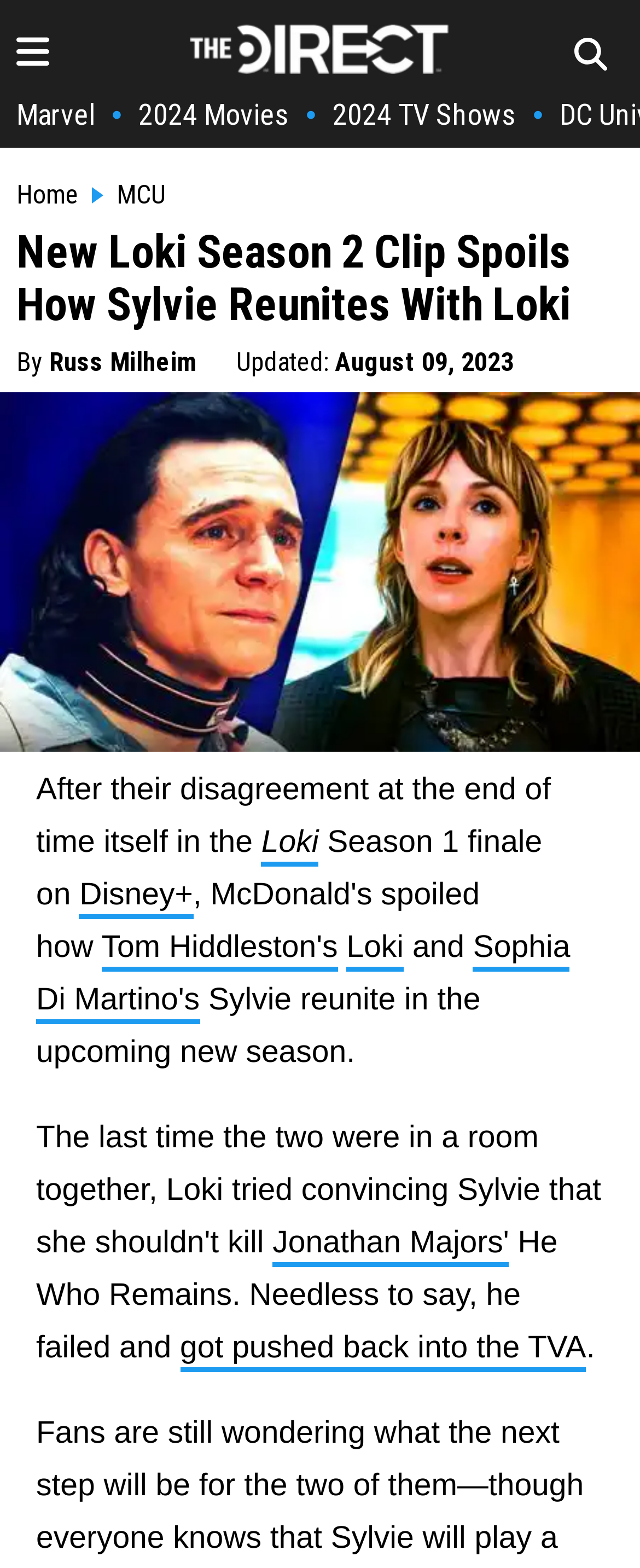Specify the bounding box coordinates of the element's region that should be clicked to achieve the following instruction: "Visit Loki page". The bounding box coordinates consist of four float numbers between 0 and 1, in the format [left, top, right, bottom].

[0.408, 0.527, 0.498, 0.553]